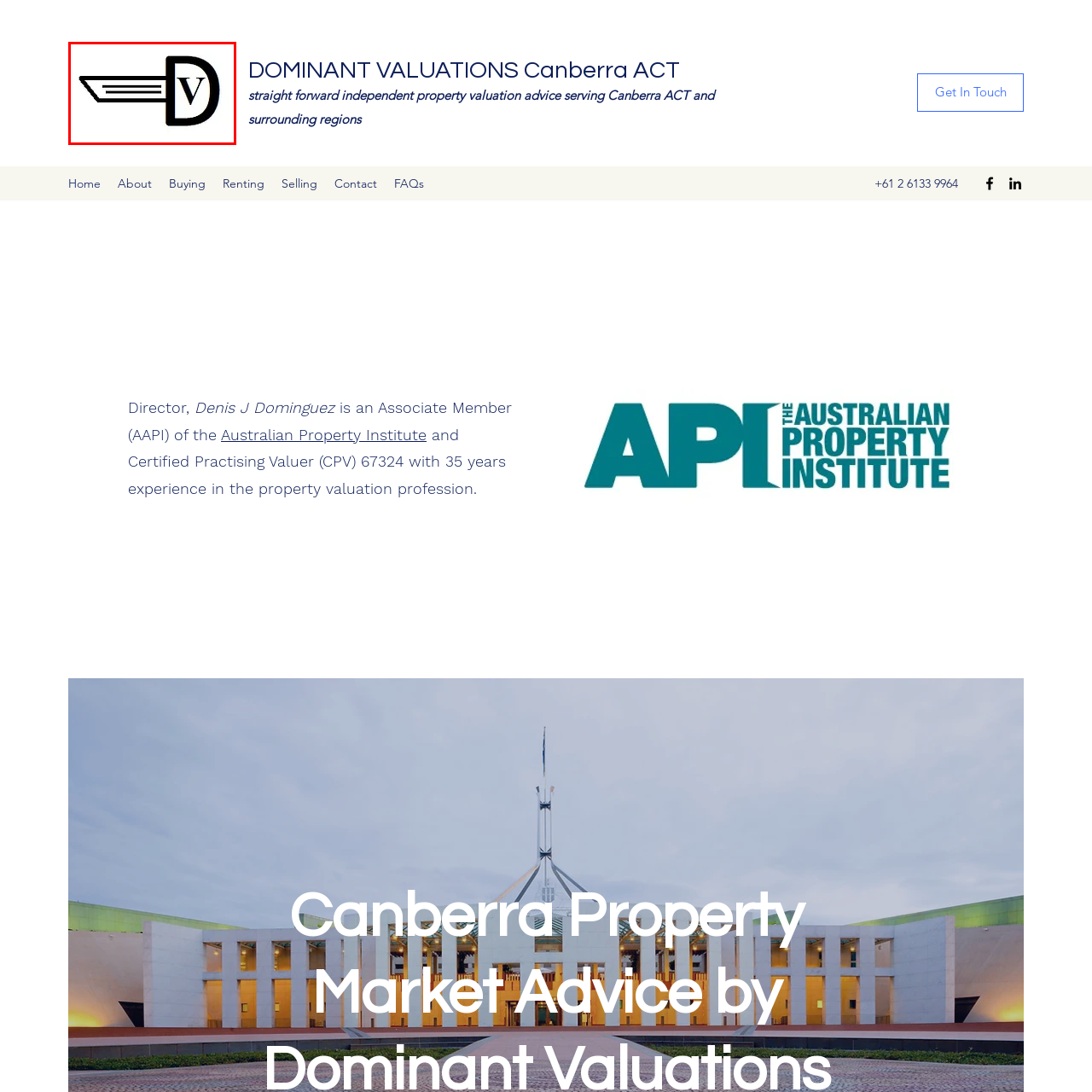What is nestled within the letter 'D' in the logo?
Observe the image within the red bounding box and formulate a detailed response using the visual elements present.

The bold letter 'V' is nestled within the 'D' in the logo of Dominant Valuations, which represents the firm's commitment to providing straightforward and independent property valuation advice in Canberra and the surrounding regions.